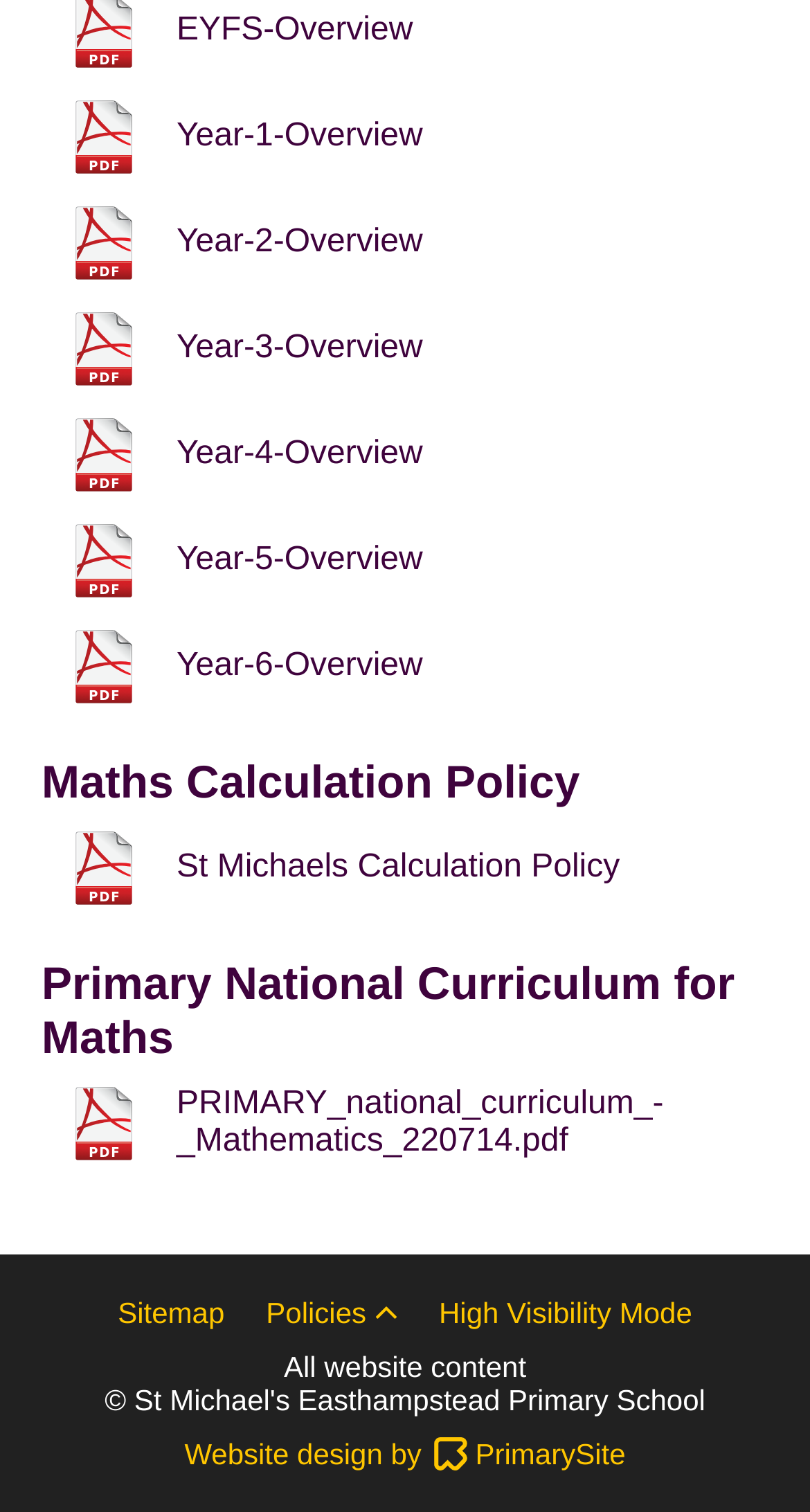Determine the bounding box for the UI element that matches this description: "Website design by PrimarySite".

[0.228, 0.951, 0.772, 0.973]